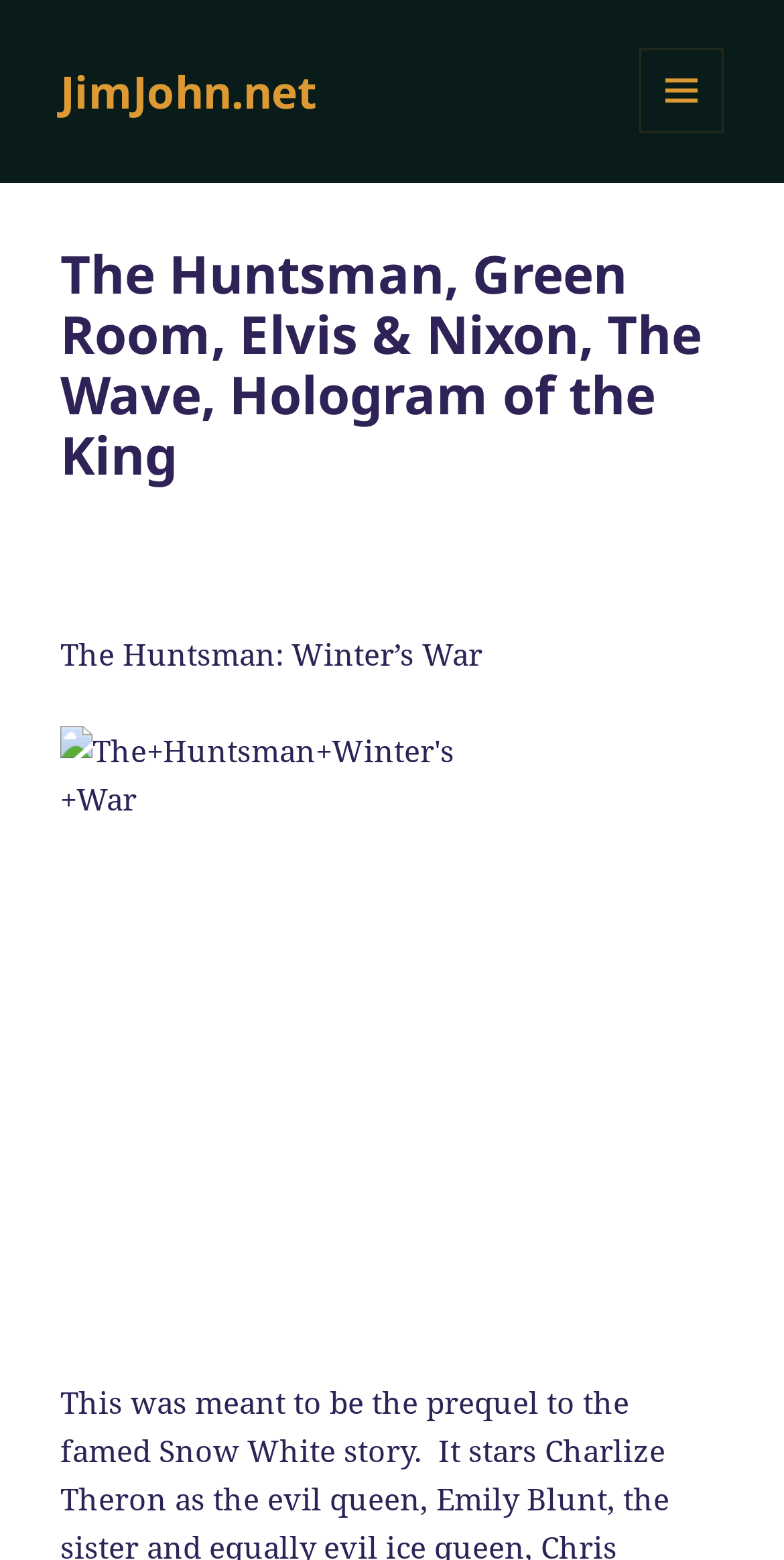Provide a thorough summary of the webpage.

The webpage appears to be a blog or a personal website, with a focus on movie reviews or discussions. At the top-left corner, there is a link to "JimJohn.net", which is likely the website's title or logo. 

Below the title, there is a button labeled "MENU AND WIDGETS" on the top-right corner, which is not expanded by default. This button likely controls a secondary menu or widget section.

The main content of the webpage is a header section that spans the entire width of the page. Within this header, there is a heading that displays the title "The Huntsman, Green Room, Elvis & Nixon, The Wave, Hologram of the King", which is likely a list of movie titles.

Below the header, there are two lines of text. The first line contains a non-breaking space character, and the second line displays the text "The Huntsman: Winter’s War". 

Following the text, there is a link to "The Huntsman Winter's War" that occupies most of the page width. This link is accompanied by an image with the same title, which is positioned to the left of the link and takes up about half of the link's width.